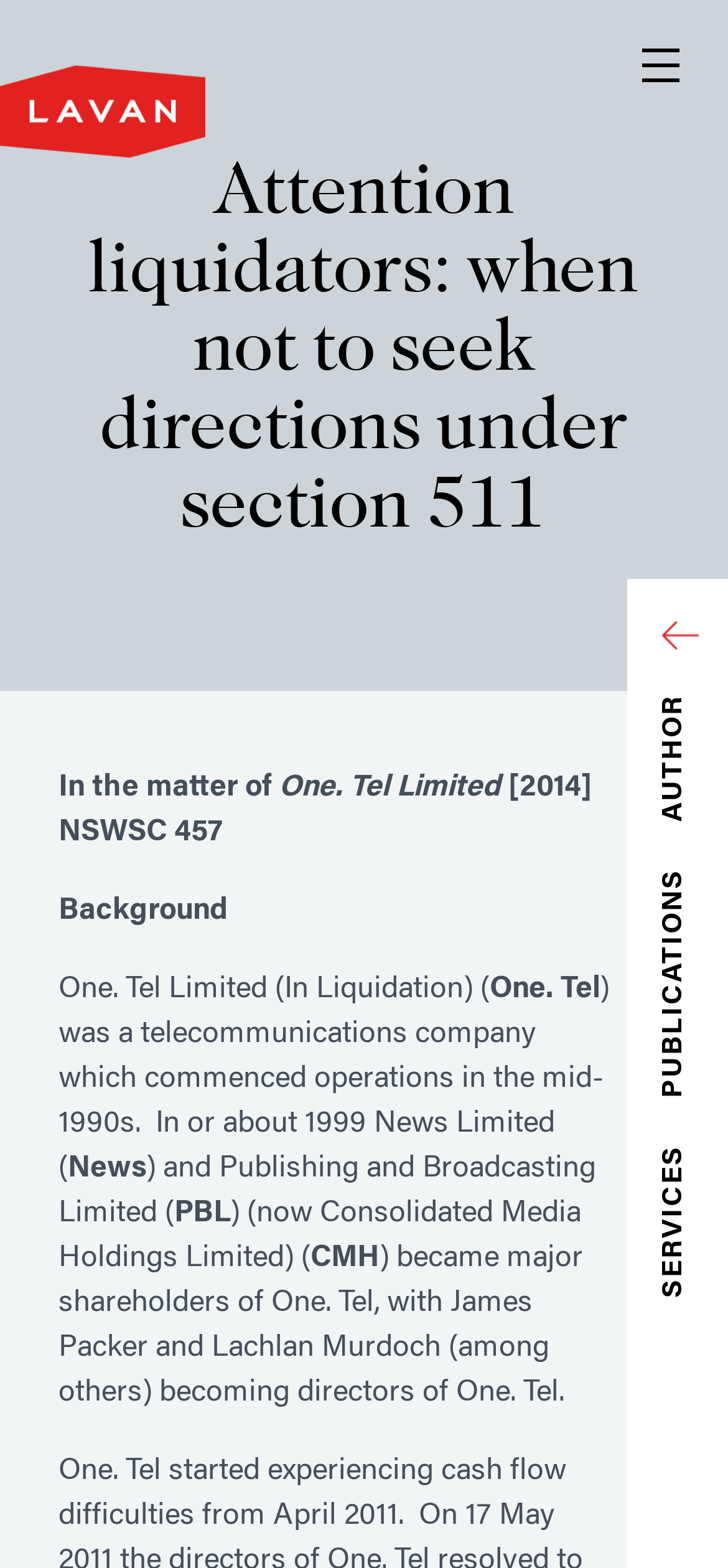What is the name of the company in liquidation?
Please provide a single word or phrase based on the screenshot.

One. Tel Limited